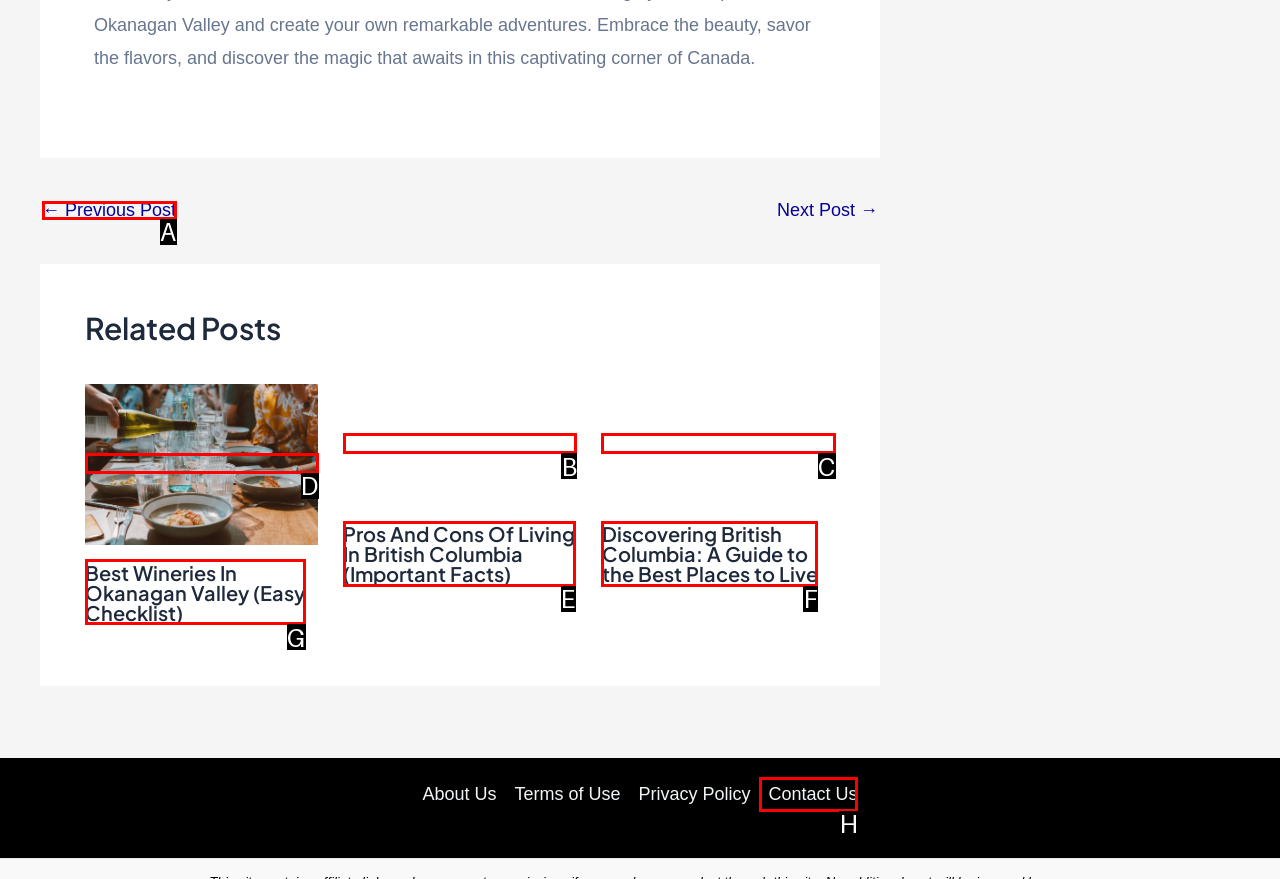Which option should you click on to fulfill this task: Contact Us? Answer with the letter of the correct choice.

H